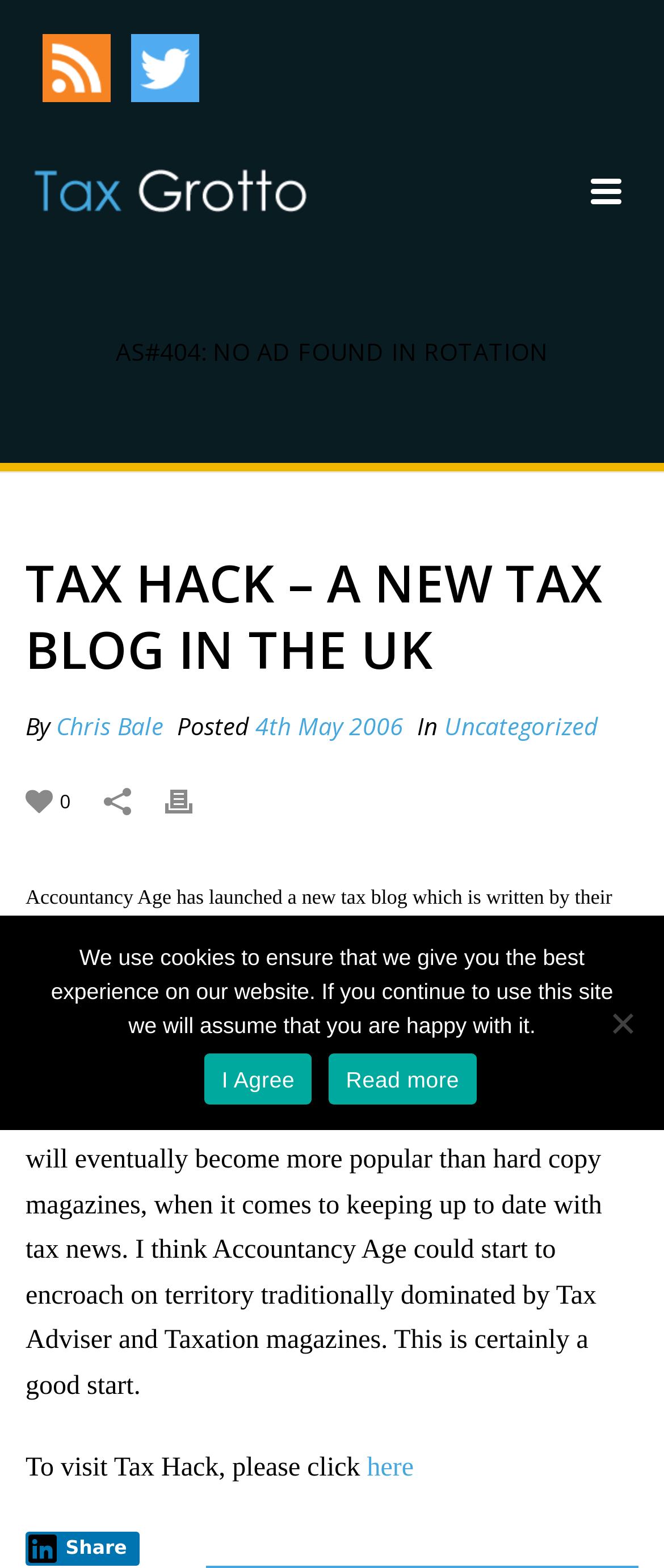Please determine the bounding box coordinates of the element to click in order to execute the following instruction: "Click the Share button". The coordinates should be four float numbers between 0 and 1, specified as [left, top, right, bottom].

[0.038, 0.977, 0.209, 0.999]